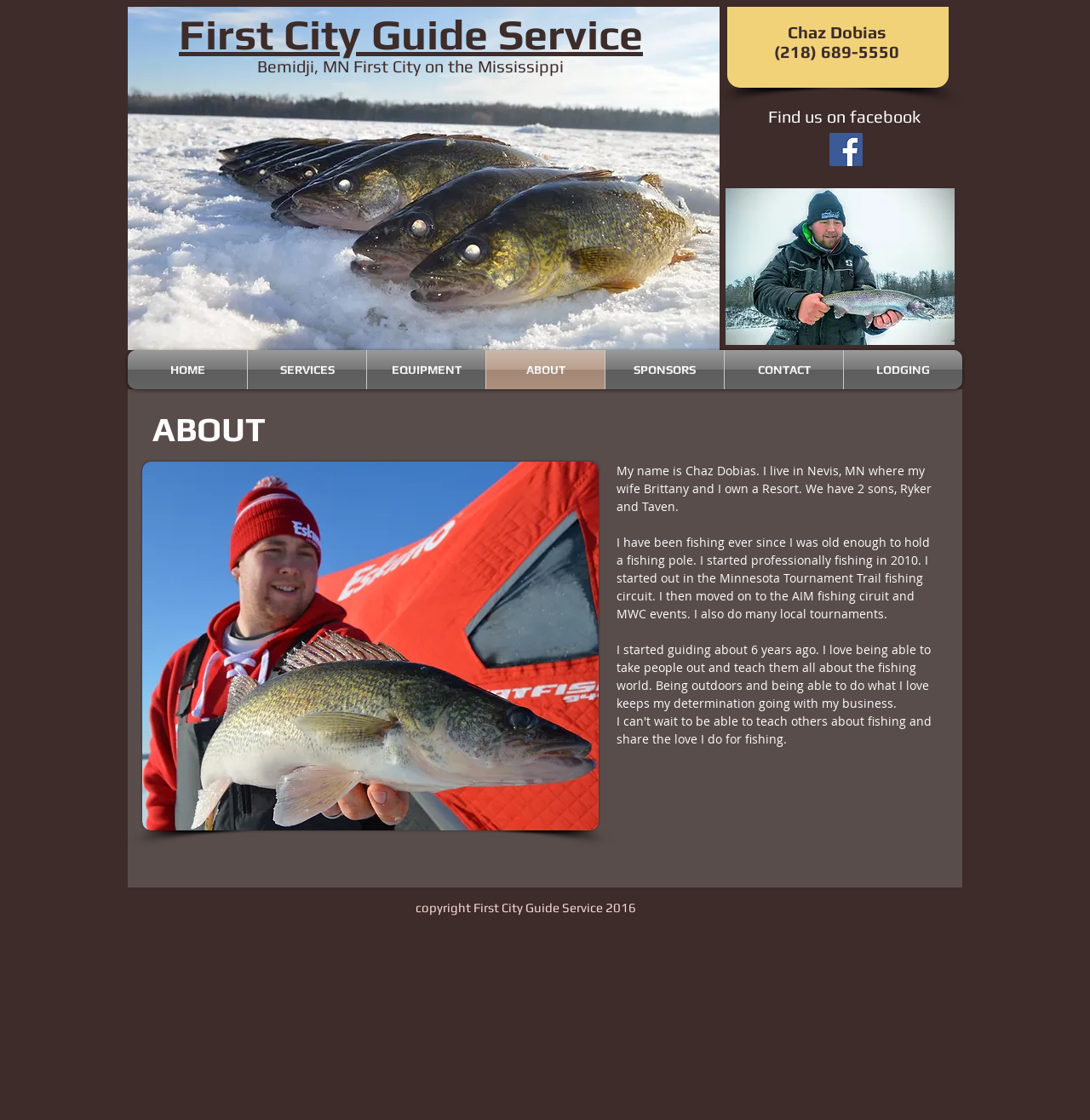Determine the bounding box coordinates of the element's region needed to click to follow the instruction: "View the ABOUT page". Provide these coordinates as four float numbers between 0 and 1, formatted as [left, top, right, bottom].

[0.446, 0.313, 0.555, 0.348]